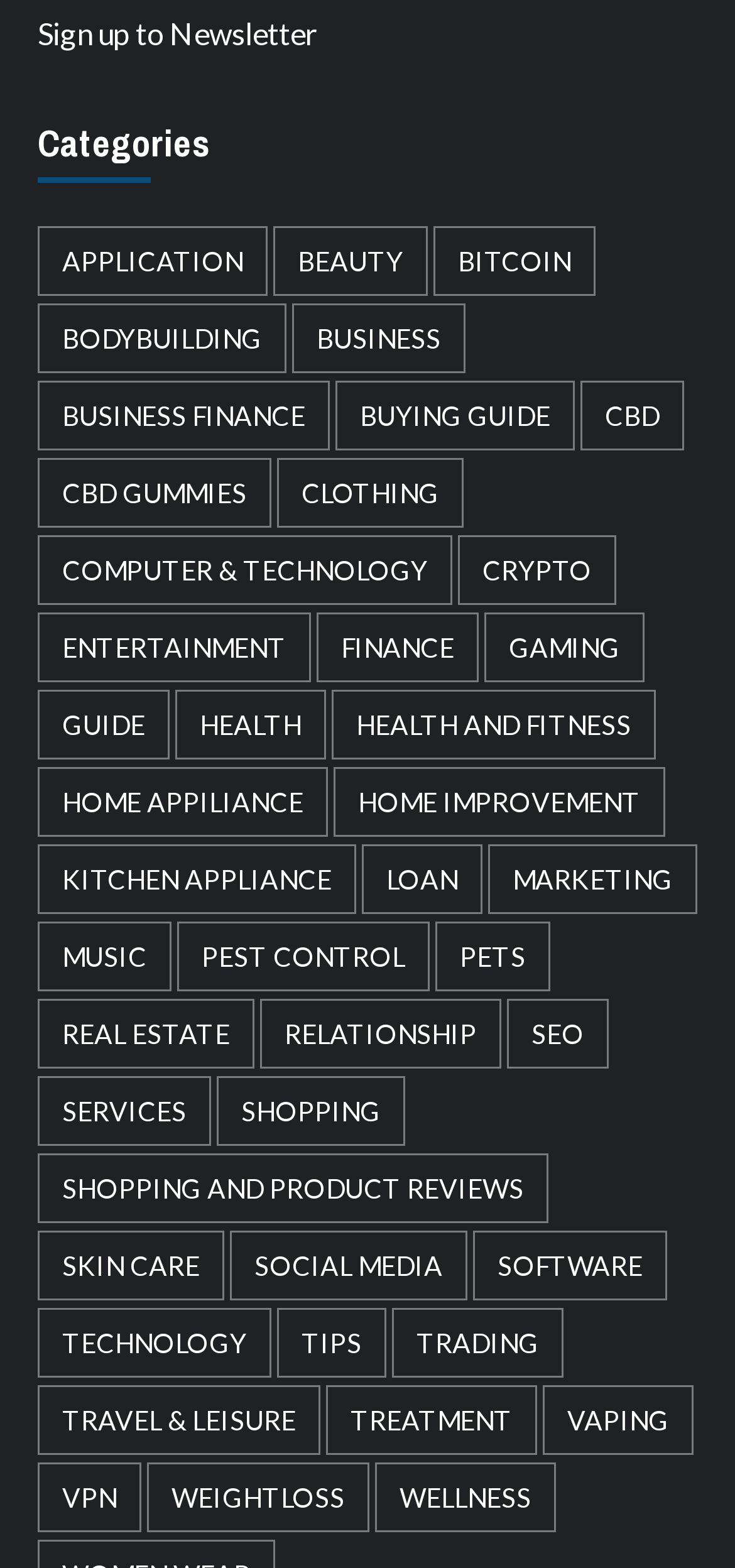Answer succinctly with a single word or phrase:
How many categories are there?

34